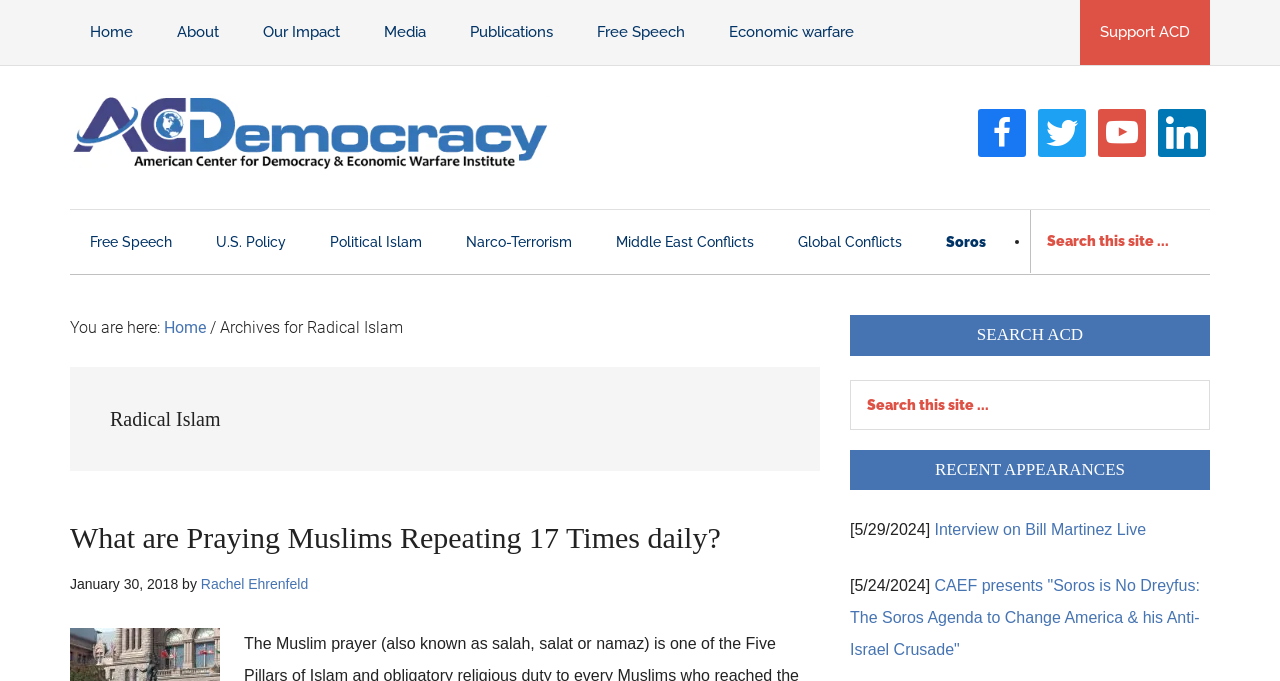Give a one-word or short-phrase answer to the following question: 
What is the title of the main article?

What are Praying Muslims Repeating 17 Times daily?